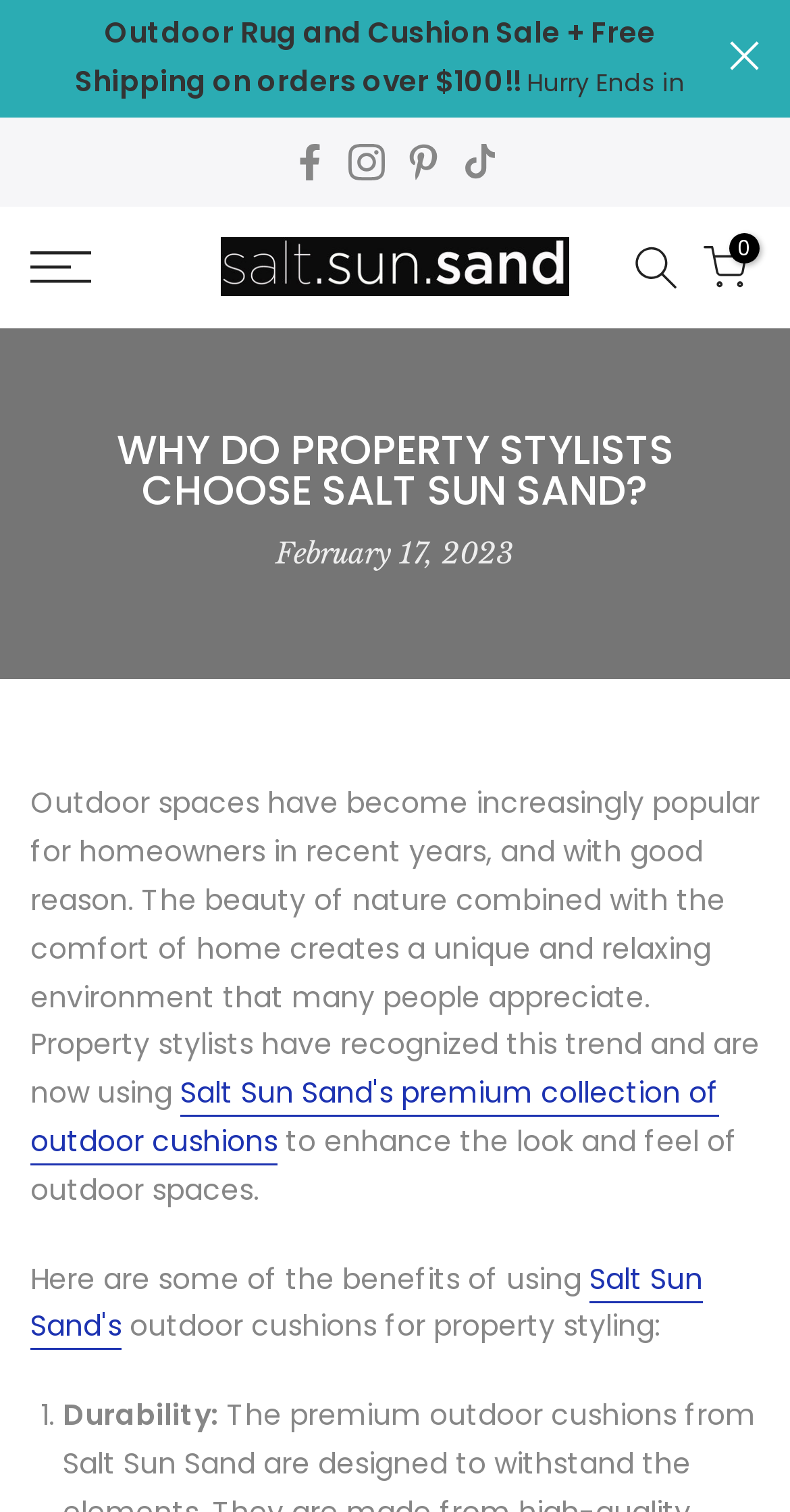Provide a thorough summary of the webpage.

The webpage appears to be a blog post from Salt Sun Sand, a company that specializes in outdoor accessories. At the top of the page, there is a prominent banner advertising an outdoor rug and cushion sale with free shipping on orders over $100. Below this banner, there is a countdown timer indicating when the sale will end.

To the left of the banner, there is a cart icon and a website logo. On the right side, there are social media links to follow Salt Sun Sand on Facebook, Instagram, Pinterest, and TikTok.

The main content of the page is divided into sections. The first section has a heading that asks "Why do Property Stylists Choose Salt Sun Sand?" Below this heading, there is a timestamp indicating that the post was published on February 17, 2023.

The article begins by discussing the growing popularity of outdoor spaces and how property stylists are using Salt Sun Sand's products to enhance these areas. The text highlights the benefits of using Salt Sun Sand's outdoor cushions, including durability, comfort, and style.

The page also features a list with a single item, "Durability," which suggests that there may be more items in the list that are not visible in the screenshot. Throughout the page, there are several links to Salt Sun Sand's products and services, including a link to their premium collection of outdoor cushions.

At the bottom of the page, there is a menu button labeled "Close menu, categories," which suggests that there may be a menu or navigation bar that is not visible in the screenshot.